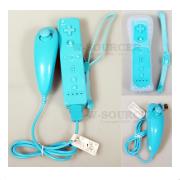Carefully observe the image and respond to the question with a detailed answer:
How much does the gaming accessory set cost?

The caption explicitly mentions that the price listed for this set is $16.99, indicating the cost of the gaming accessory set.